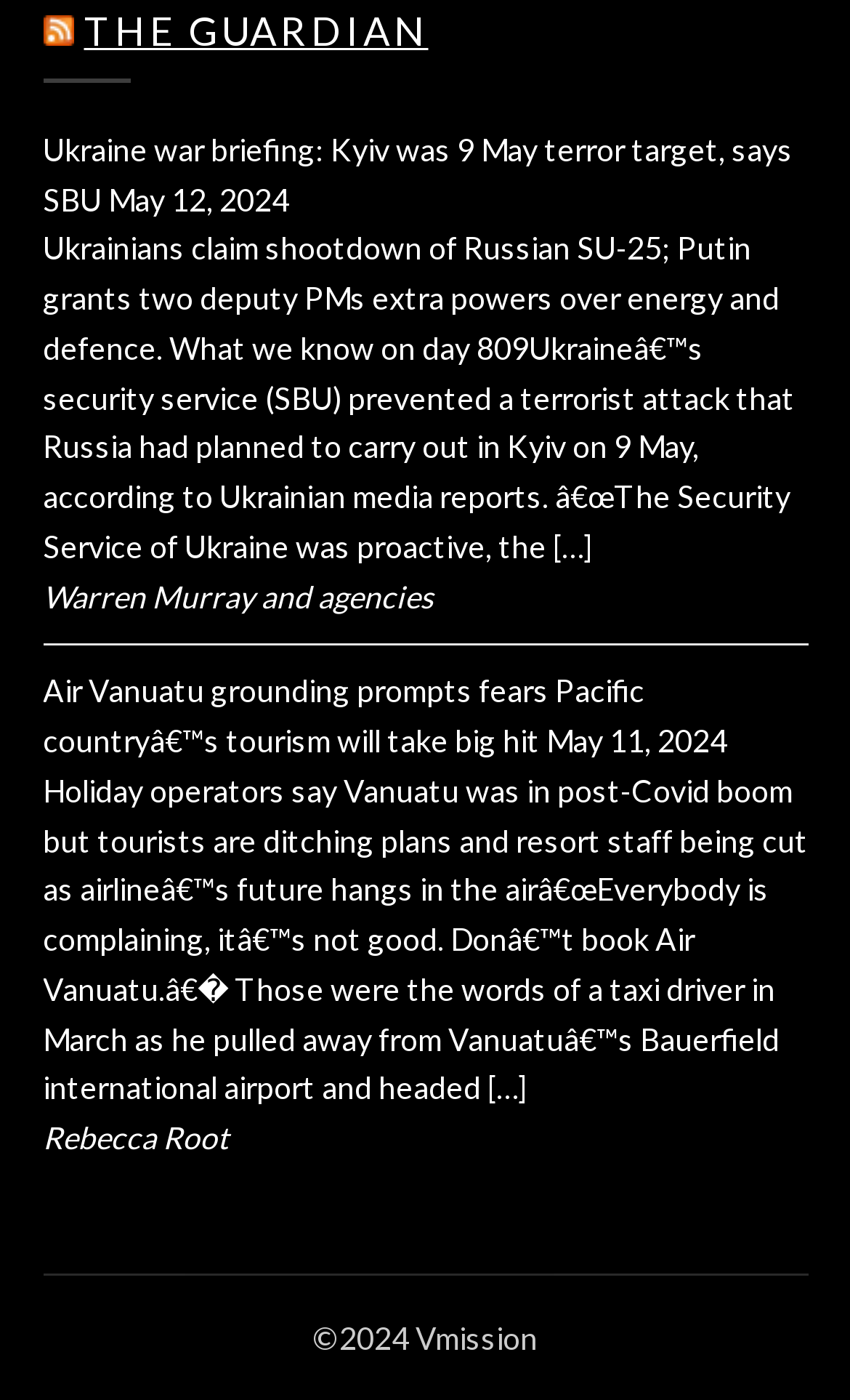Who is the author of the Air Vanuatu article?
Look at the screenshot and provide an in-depth answer.

I found the author's name 'Rebecca Root' in the StaticText element with bounding box coordinates [0.05, 0.799, 0.268, 0.826] which is located below the article title 'Air Vanuatu grounding prompts fears Pacific country’s tourism will take big hit'.